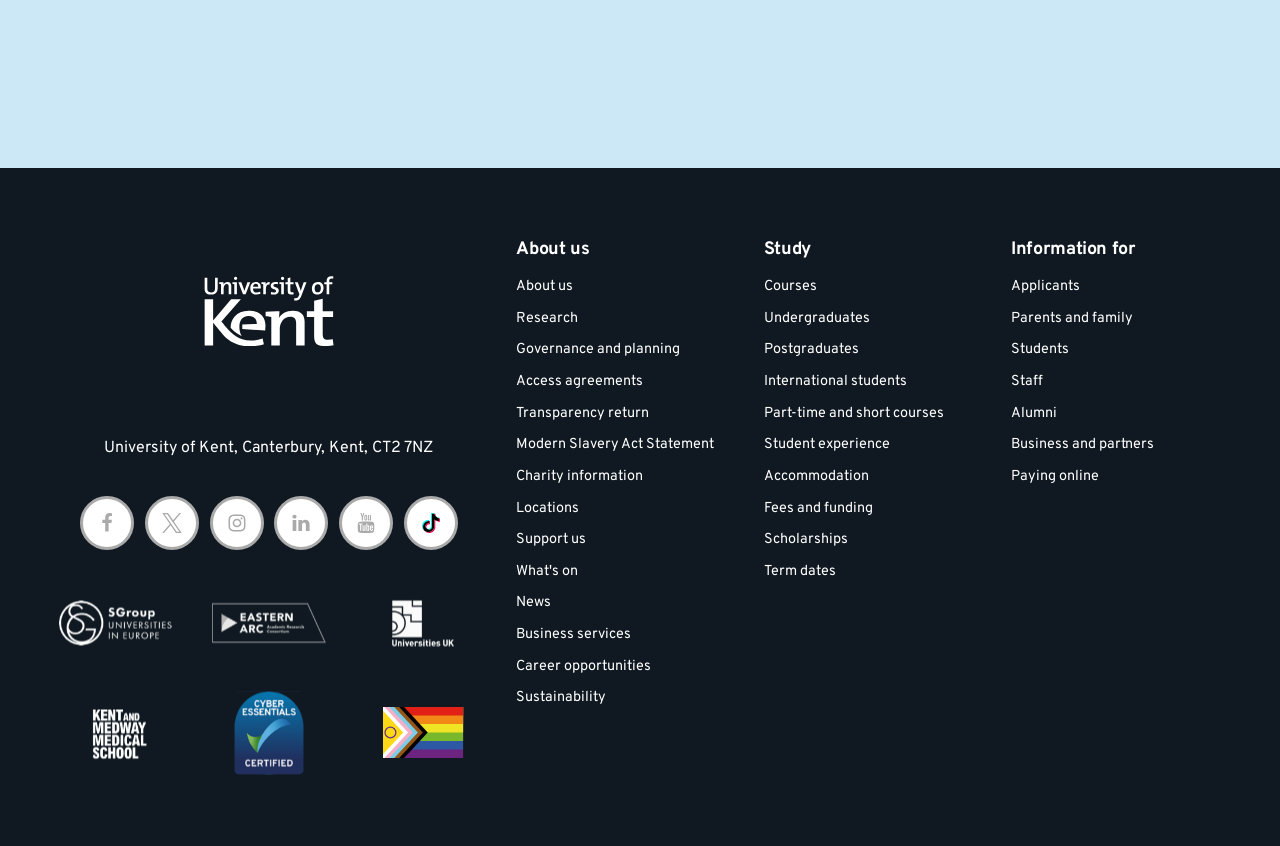What is the name of the university's medical school?
Based on the image, give a one-word or short phrase answer.

Kent and Medway Medical School